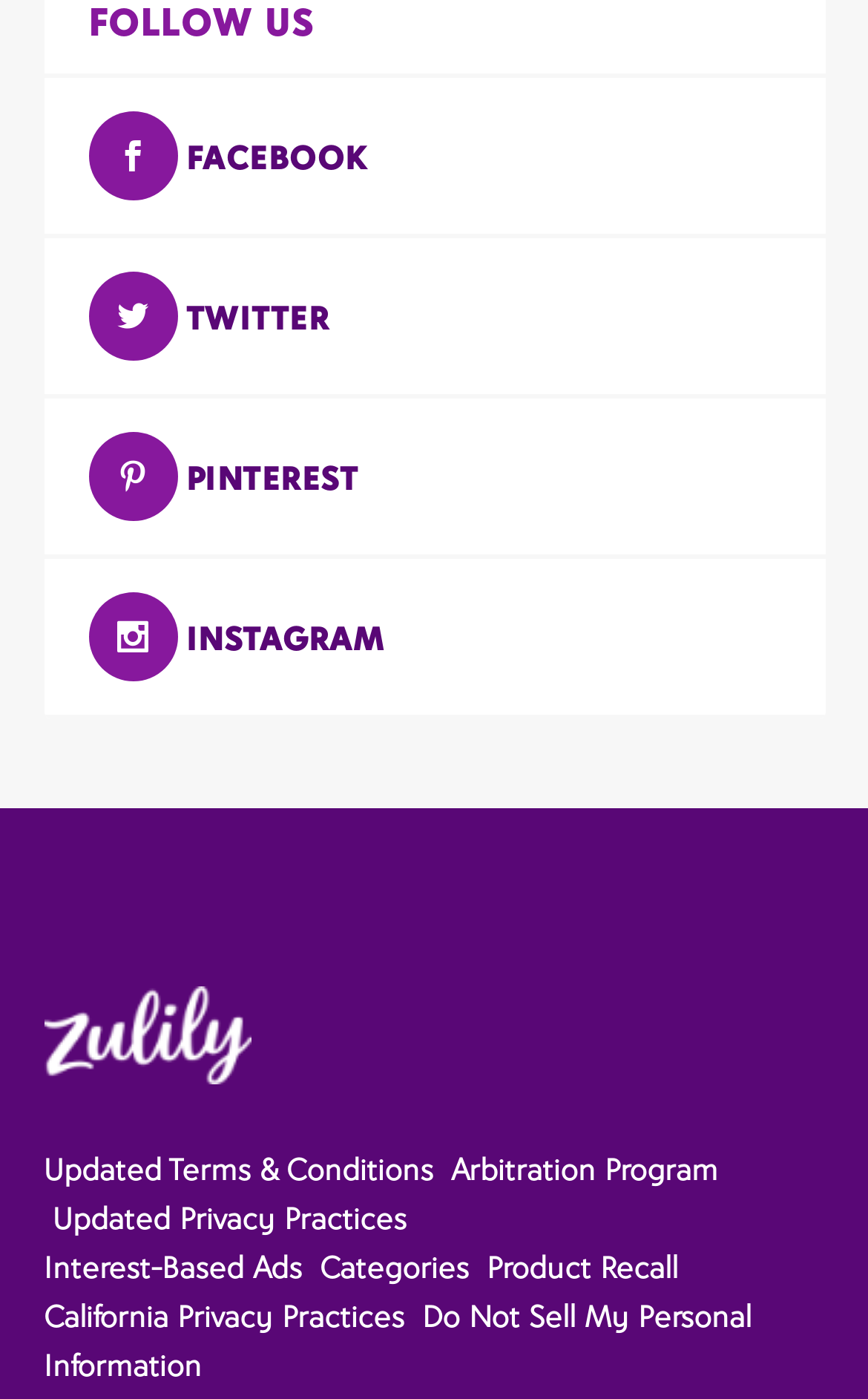Predict the bounding box of the UI element based on this description: "Accept All".

None